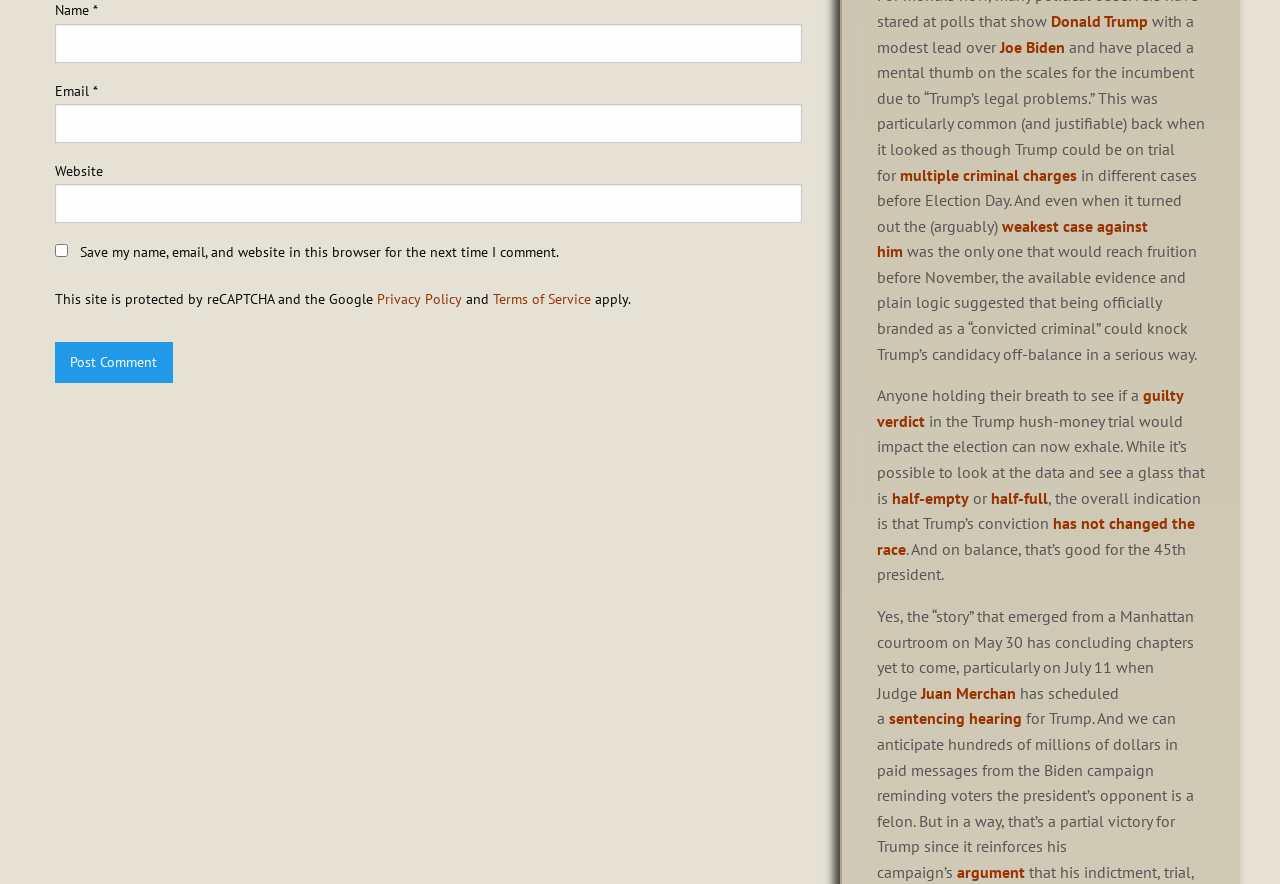Given the element description, predict the bounding box coordinates in the format (top-left x, top-left y, bottom-right x, bottom-right y). Make sure all values are between 0 and 1. Here is the element description: 7315 WEST BUCKEYE ROAD

None